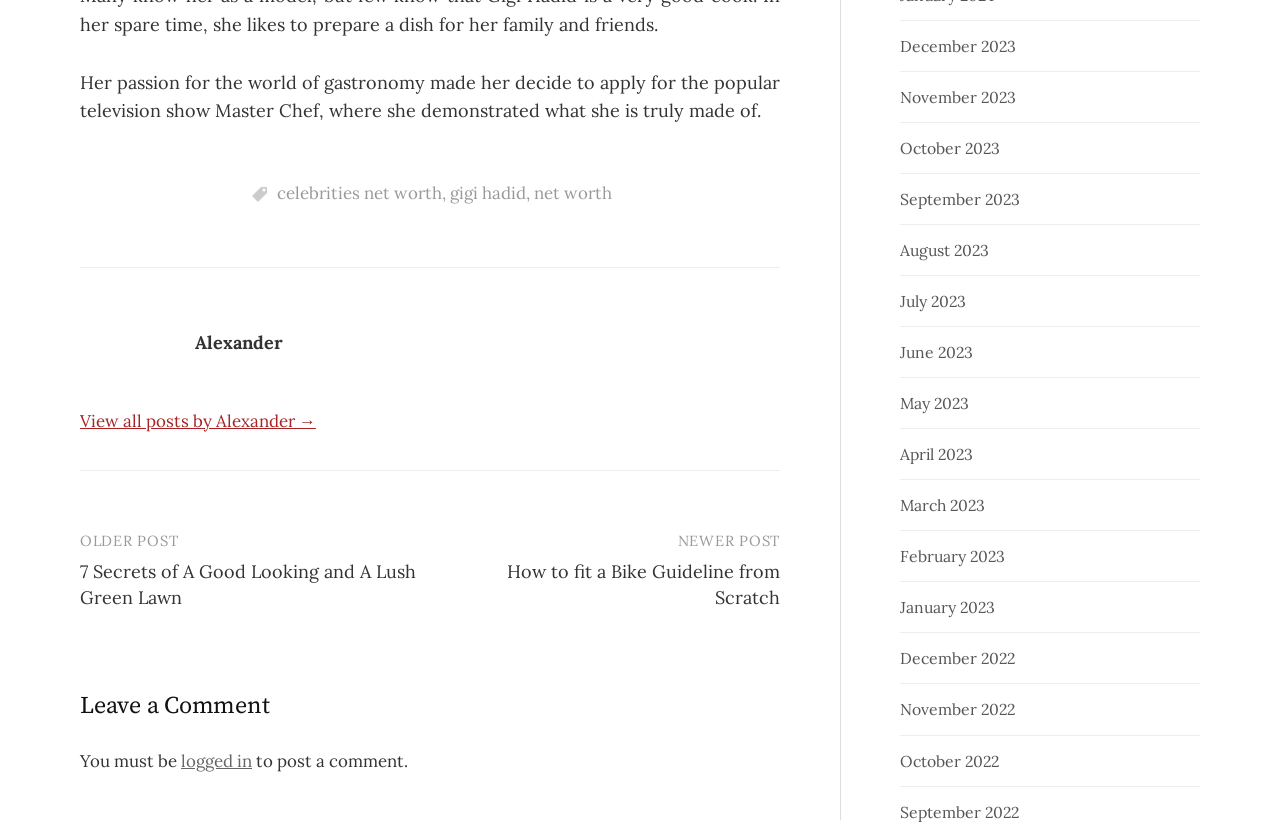What is the author of the current post?
Craft a detailed and extensive response to the question.

The author of the current post can be found by looking at the text 'View all posts by Alexander →' which is a link, indicating that Alexander is the author of the post.